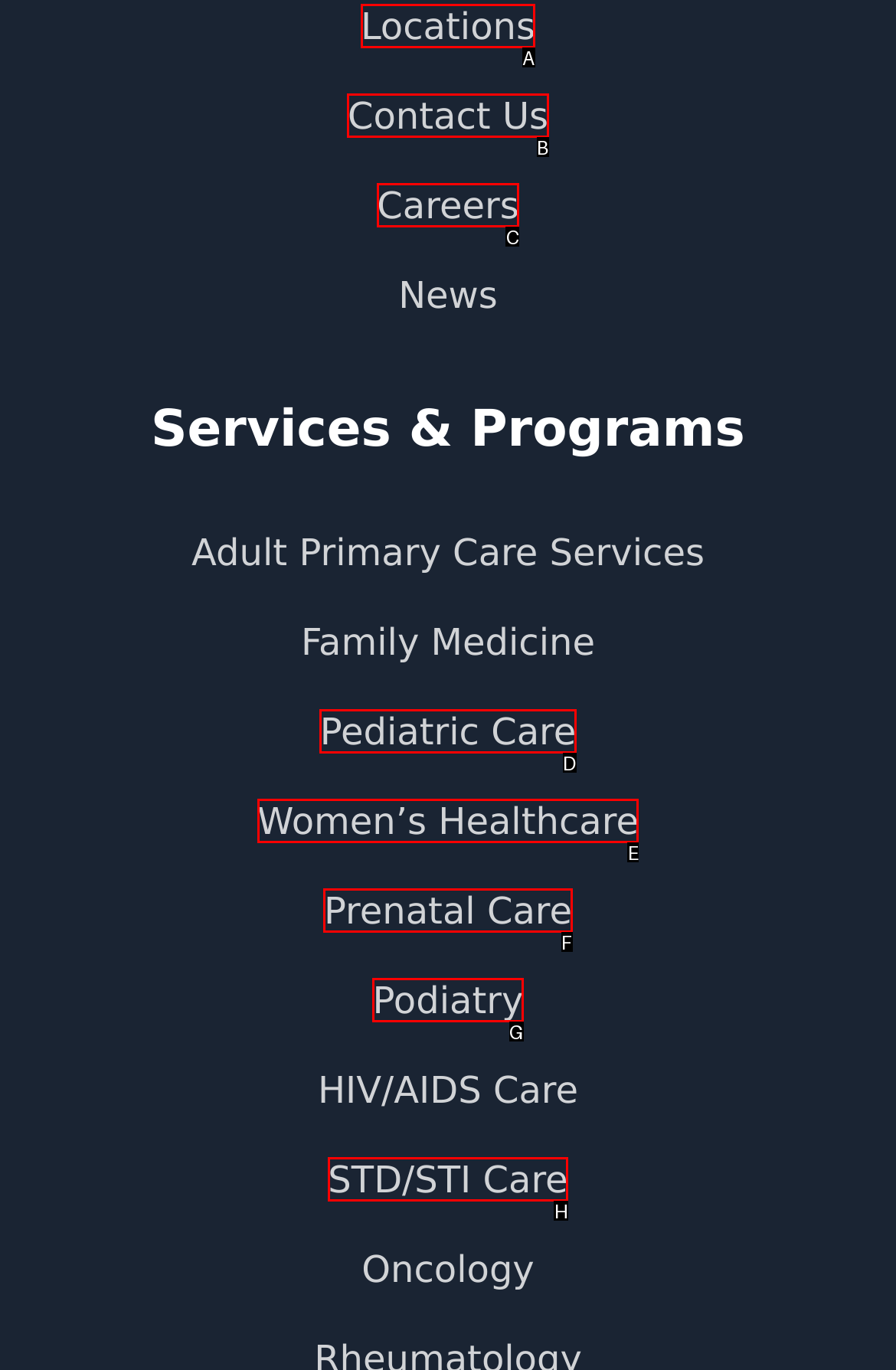To complete the instruction: View locations, which HTML element should be clicked?
Respond with the option's letter from the provided choices.

A